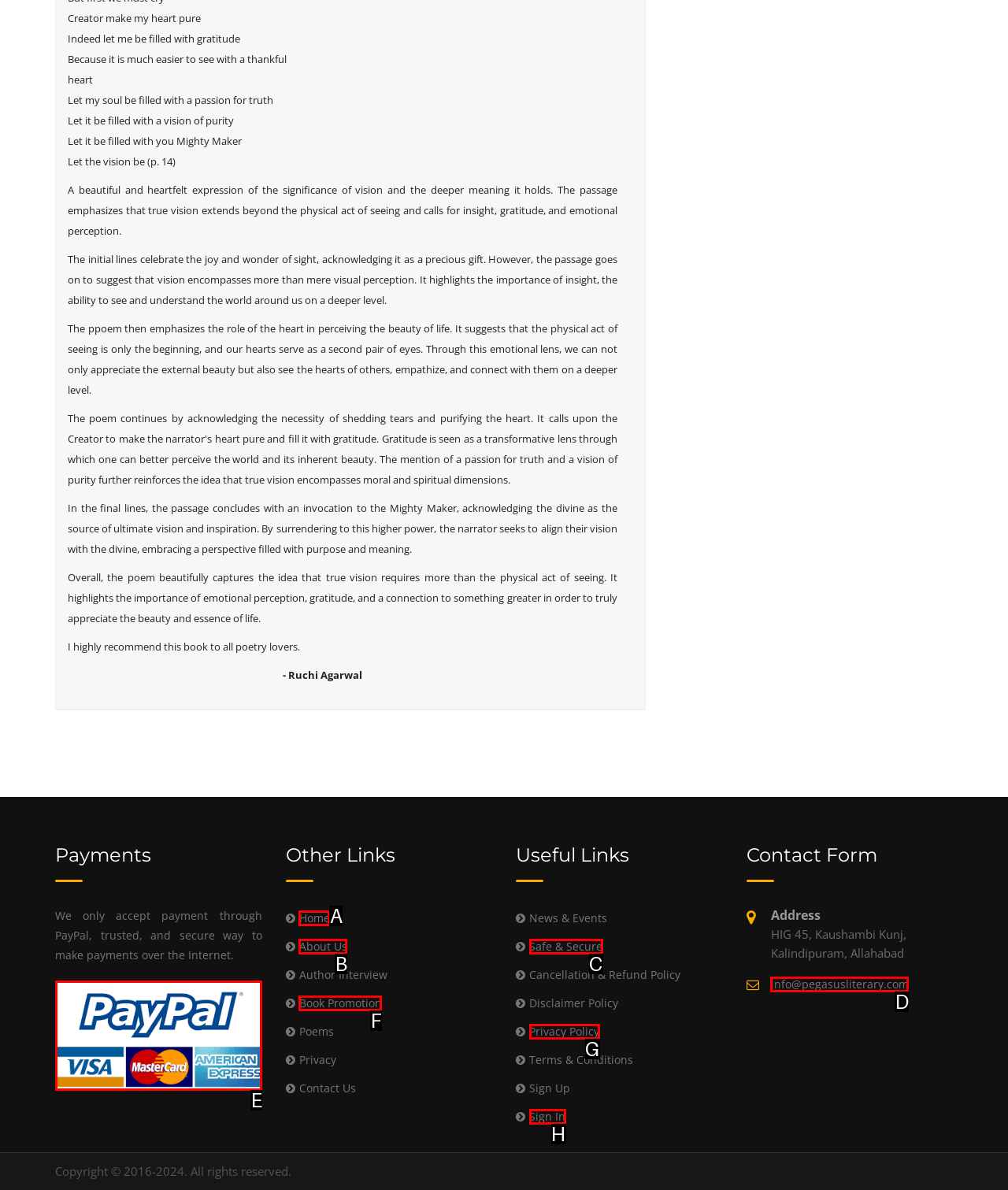Indicate the UI element to click to perform the task: Click the 'Awesome Image'. Reply with the letter corresponding to the chosen element.

E